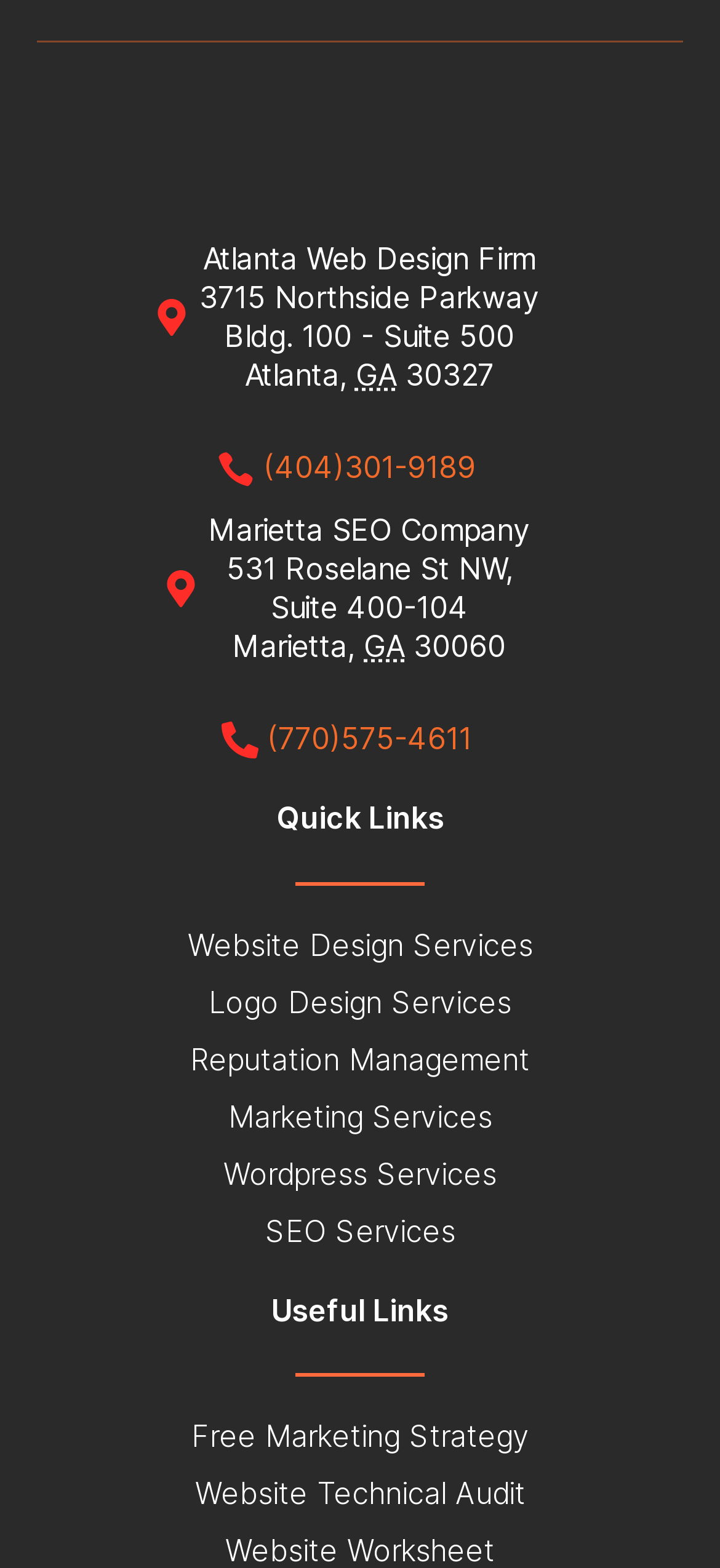What is the address of the Atlanta office?
Based on the image, provide your answer in one word or phrase.

3715 Northside Parkway Bldg. 100 - Suite 500